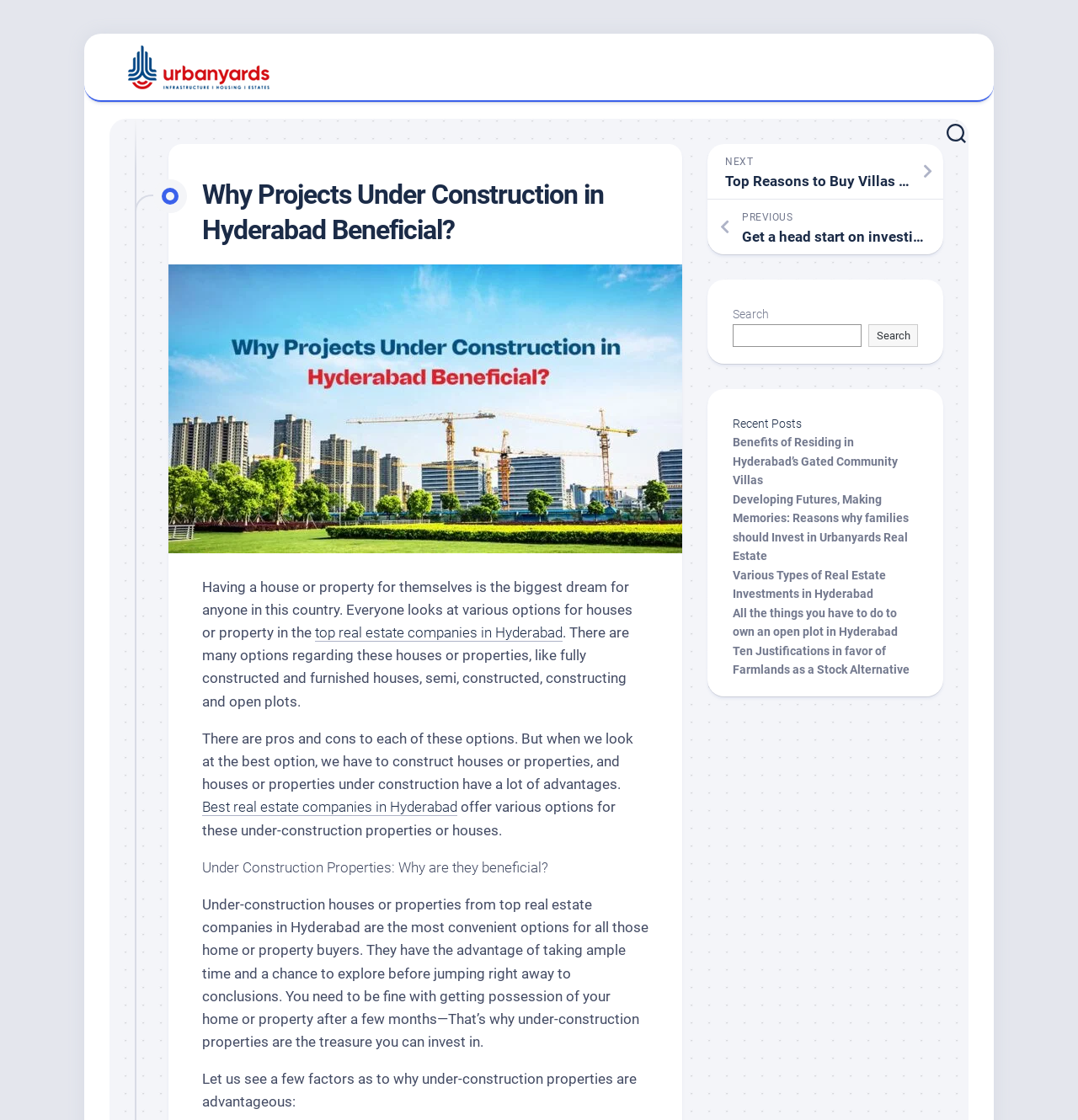Provide a brief response to the question using a single word or phrase: 
What is the topic of the webpage?

Real estate in Hyderabad